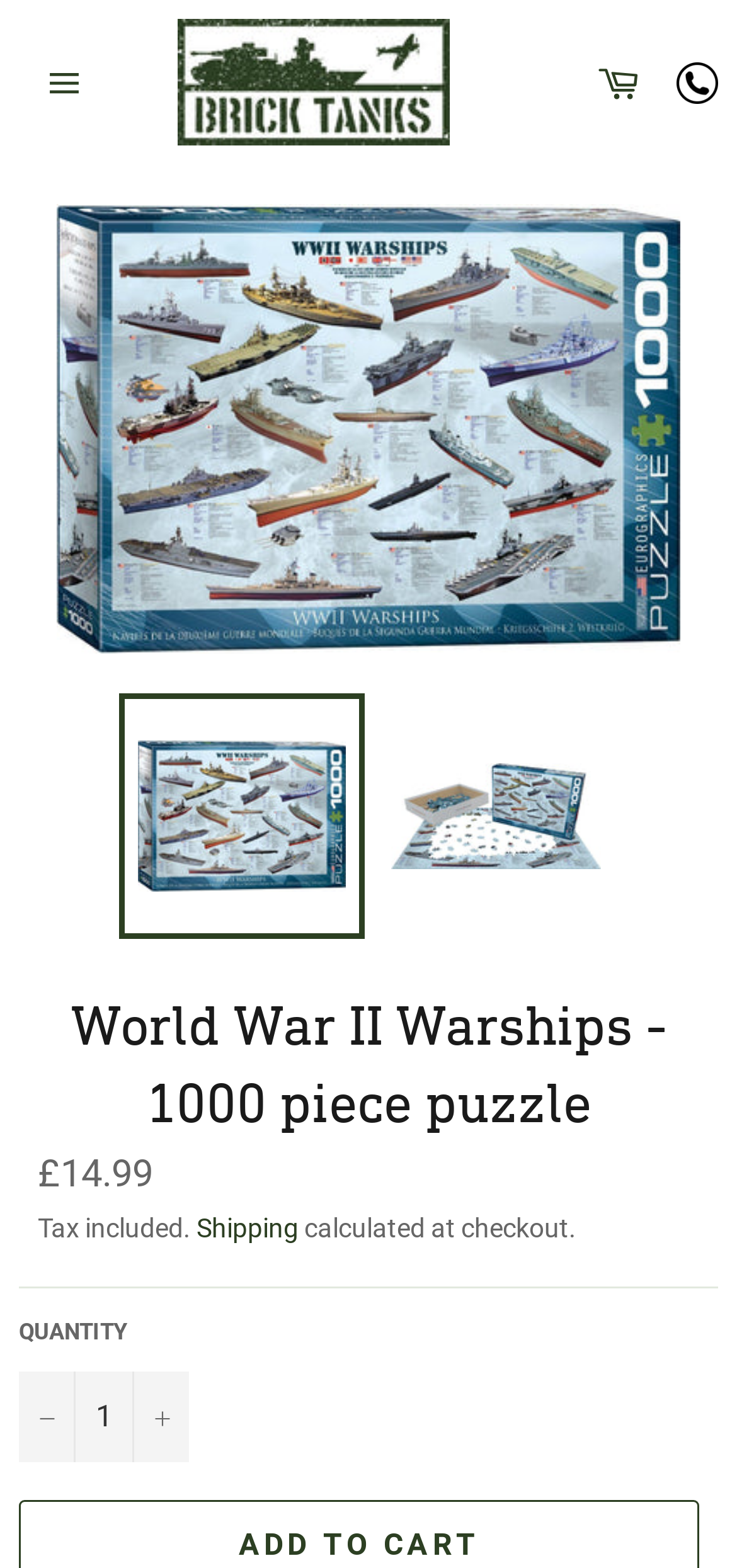Use the details in the image to answer the question thoroughly: 
What is the name of the puzzle?

I found the name of the puzzle on the webpage, specifically in the link text 'World War II Warships - 1000 piece puzzle - BRICKTANKS'.